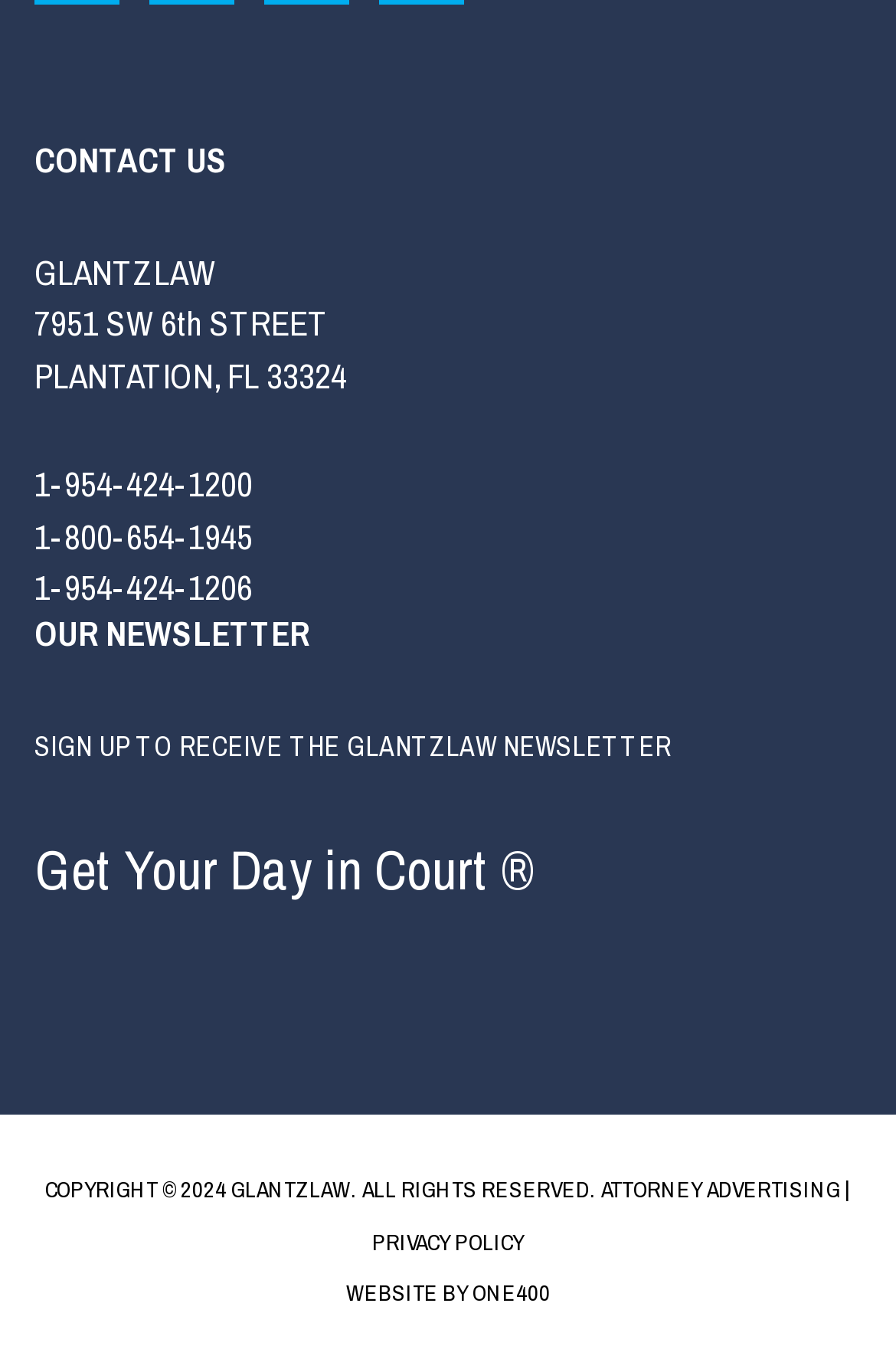Identify the bounding box coordinates for the UI element that matches this description: "PRIVACY POLICY".

[0.415, 0.894, 0.585, 0.915]